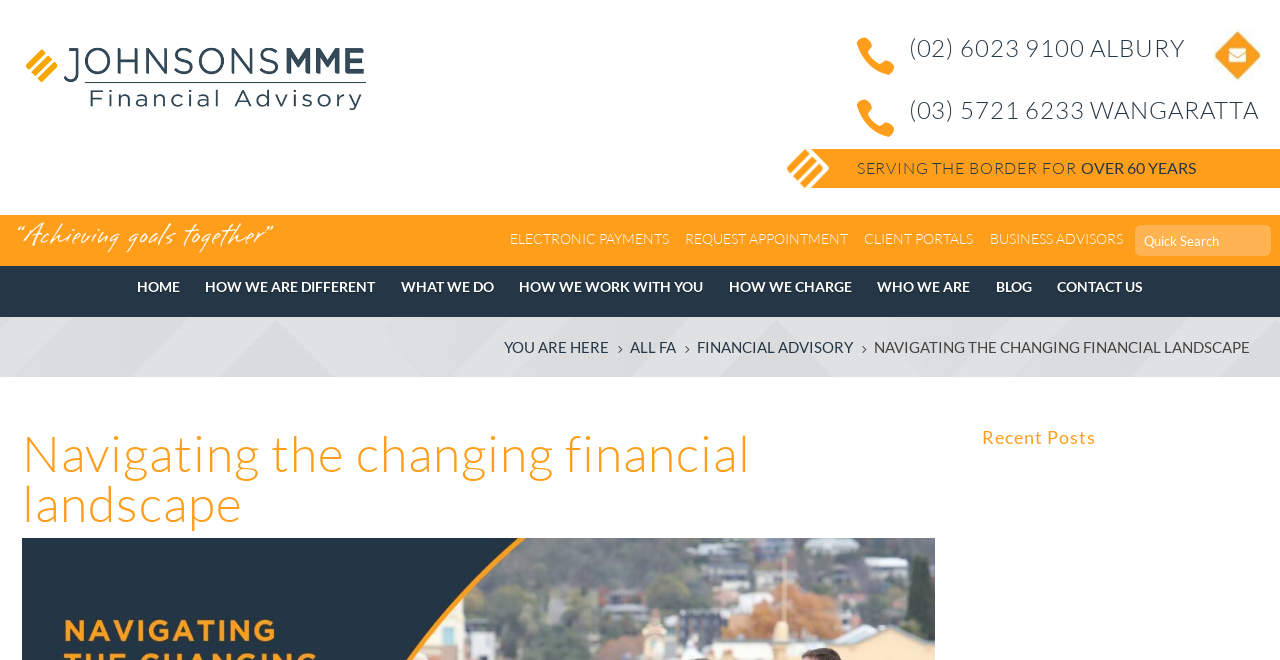What is the text of the static text element below the 'YOU ARE HERE' link?
Give a one-word or short-phrase answer derived from the screenshot.

5